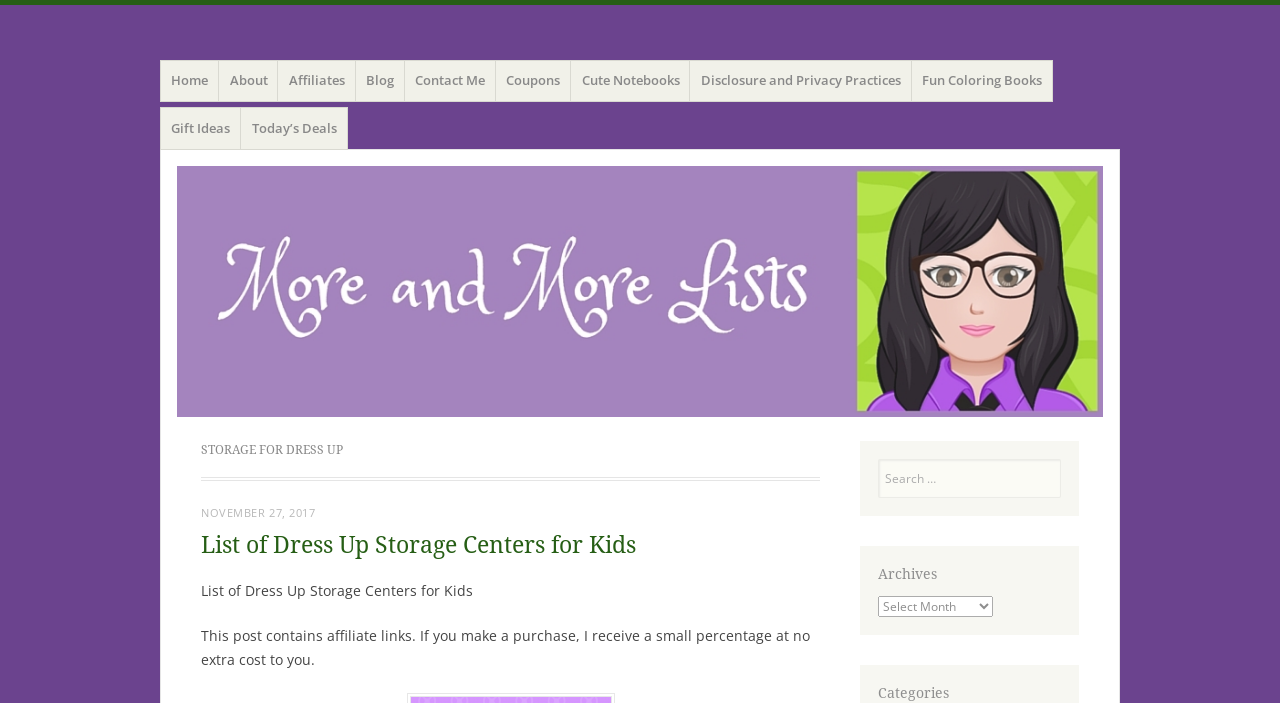What type of content is available on this webpage?
Kindly give a detailed and elaborate answer to the question.

The webpage contains a list of dress up storage centers for kids, as indicated by the heading 'List of Dress Up Storage Centers for Kids'. Additionally, the webpage has an 'Archives' section, which suggests that it contains a collection of past content or lists related to dress up storage.